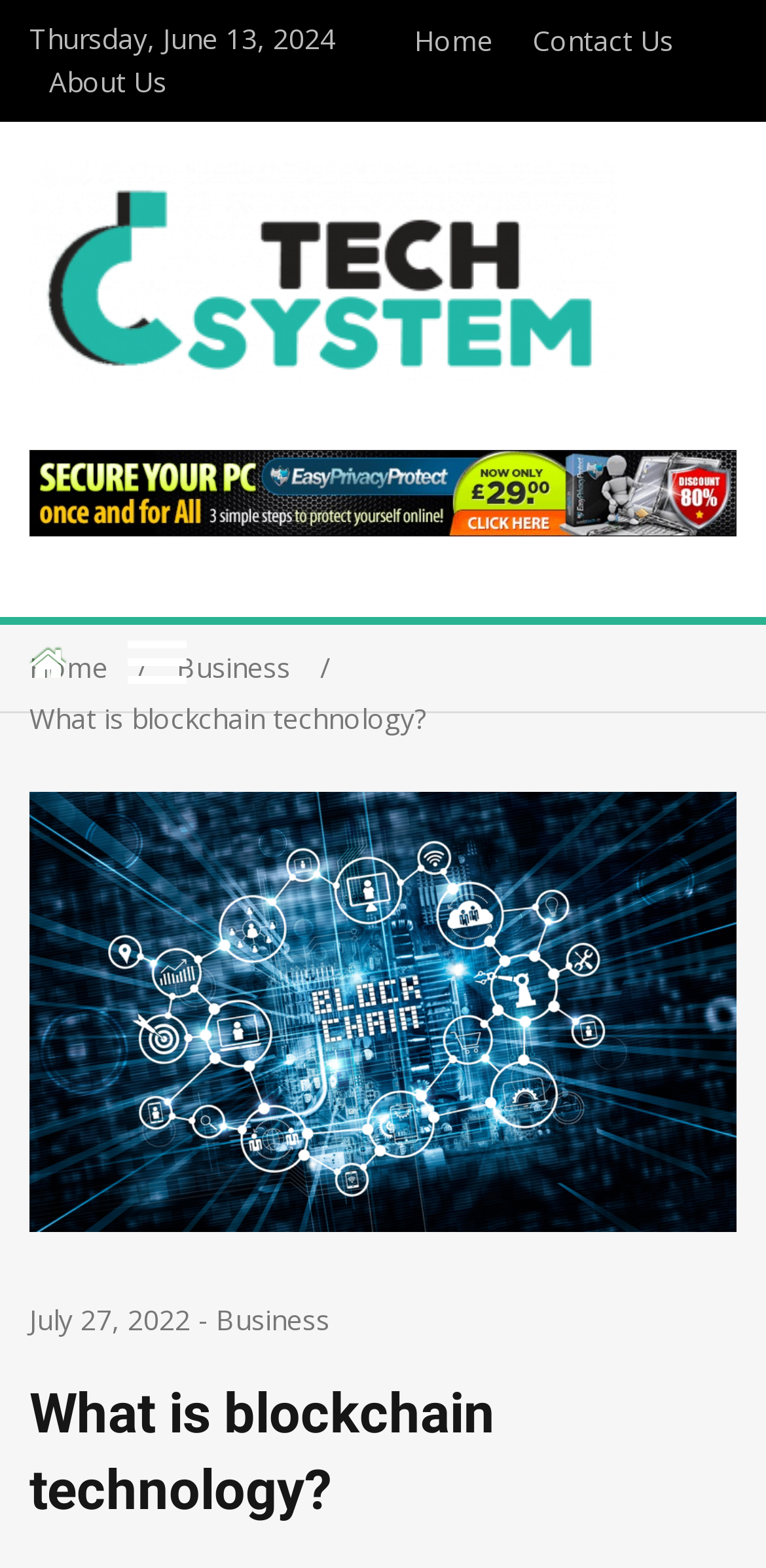Identify the coordinates of the bounding box for the element that must be clicked to accomplish the instruction: "visit about us".

[0.038, 0.039, 0.244, 0.065]